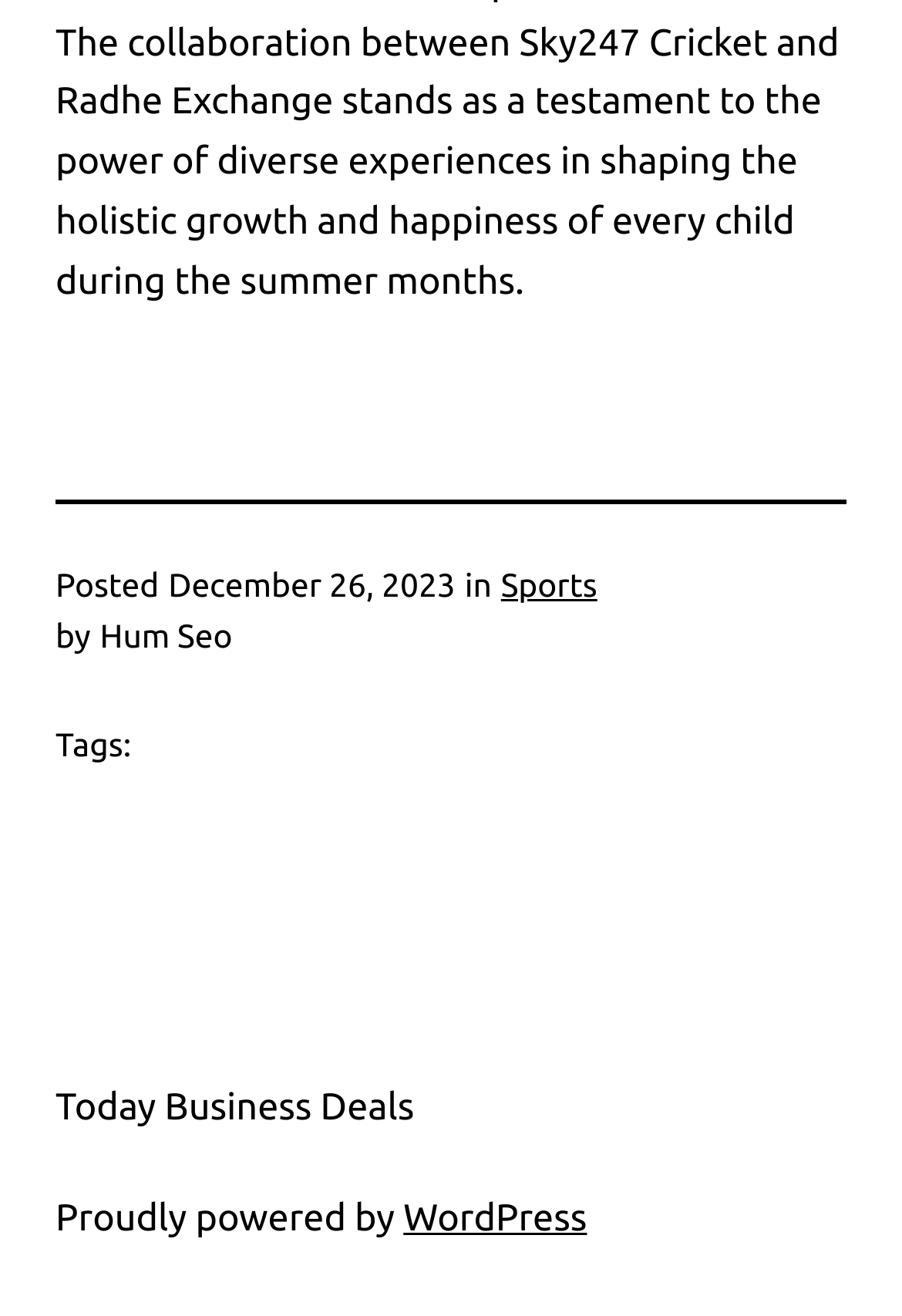Who is the author of the post?
Please use the visual content to give a single word or phrase answer.

Hum Seo